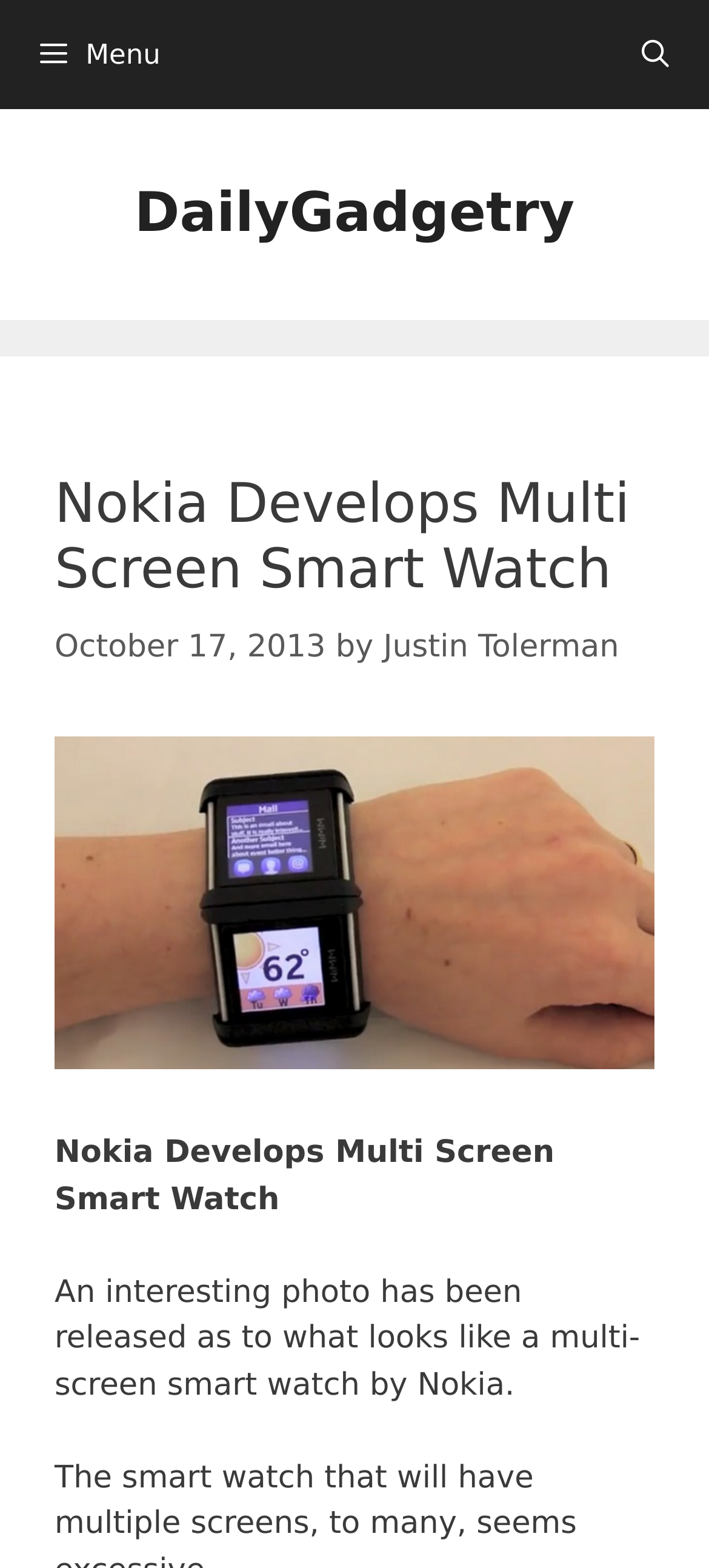Construct a comprehensive description capturing every detail on the webpage.

The webpage is about Nokia's development of a multi-screen smartwatch, as indicated by the title "Nokia Develops Multi Screen Smart Watch". At the top of the page, there is a navigation bar with a search bar link and a menu button on the left side. Below the navigation bar, there is a site banner with a link to "DailyGadgetry" on the left side.

The main content area is divided into sections. The first section has a heading that matches the title of the page, followed by a timestamp indicating the article was published on October 17, 2013, and the author's name, Justin Tolerman, is provided as a link. 

Below the heading, there is an image with a caption "Screen Shot 2013-10-17 at 8.19.16 PM", which is likely a screenshot of the smartwatch. The image takes up most of the width of the content area.

Underneath the image, there are two paragraphs of text. The first paragraph is a brief summary of the article, stating that an interesting photo has been released showing a multi-screen smart watch by Nokia. The second paragraph is not provided in the accessibility tree, but it likely continues the discussion of the smartwatch.